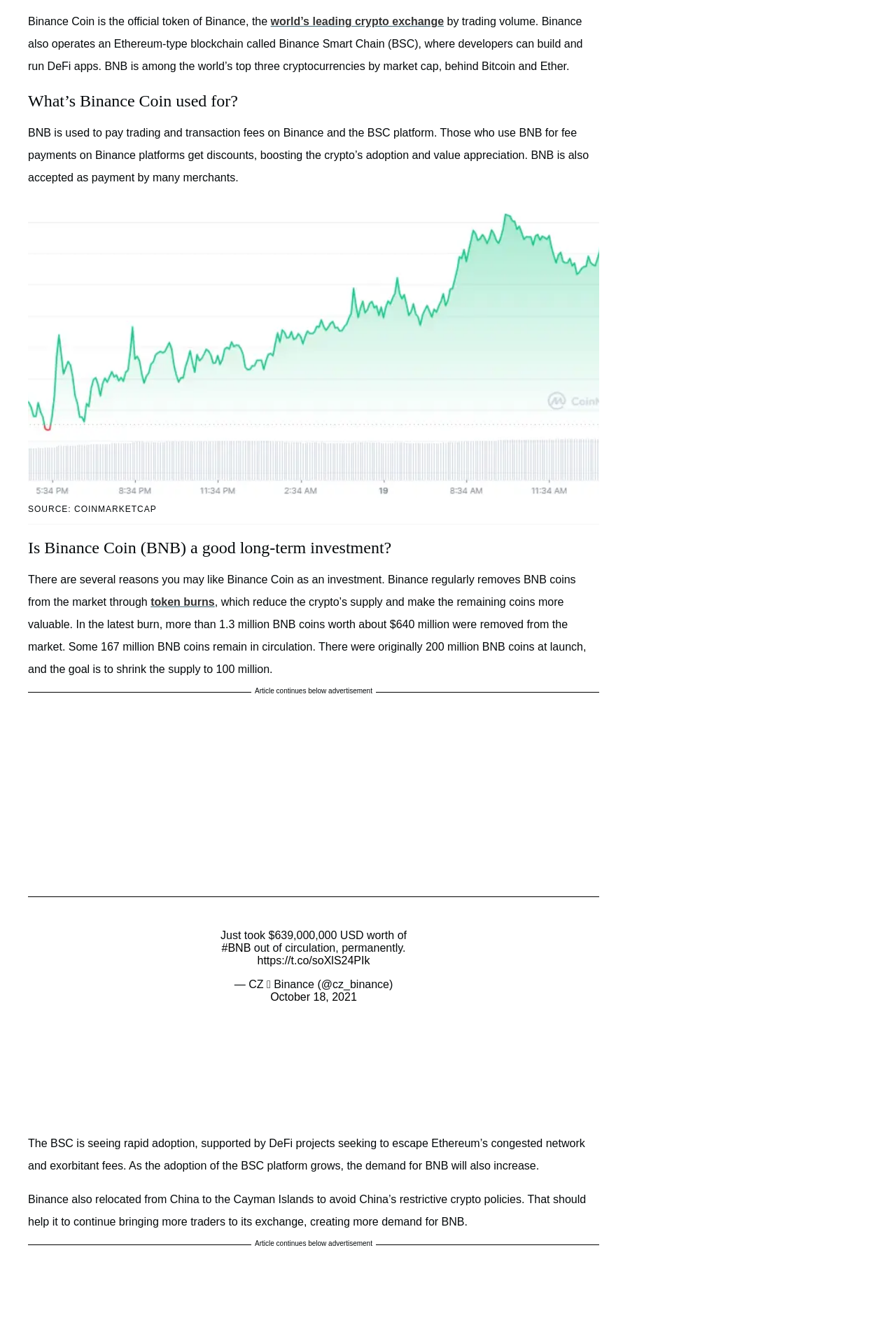Identify the bounding box for the UI element described as: "token burns". Ensure the coordinates are four float numbers between 0 and 1, formatted as [left, top, right, bottom].

[0.168, 0.445, 0.24, 0.454]